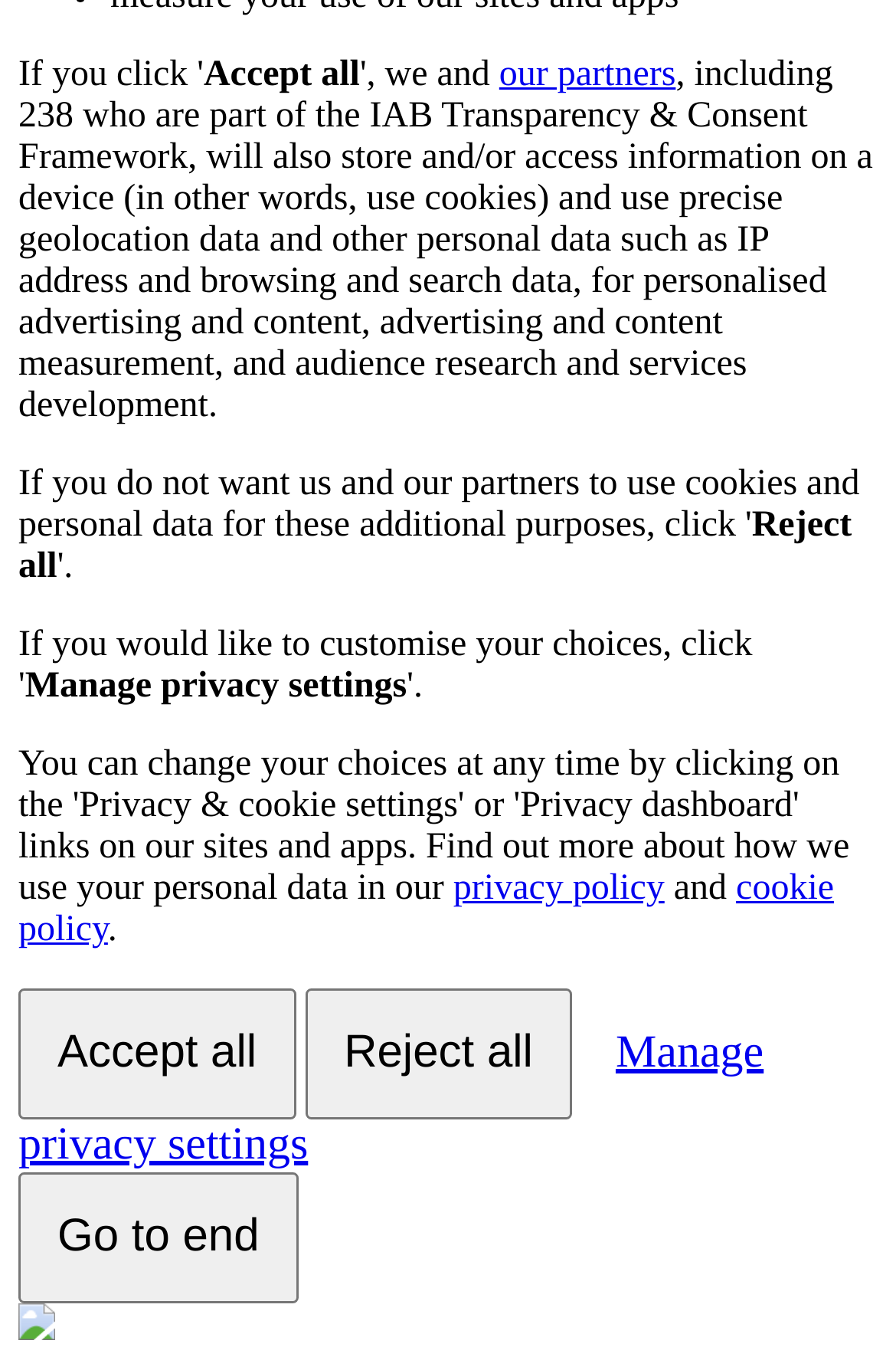Determine the bounding box coordinates for the UI element with the following description: "privacy policy". The coordinates should be four float numbers between 0 and 1, represented as [left, top, right, bottom].

[0.506, 0.634, 0.742, 0.663]